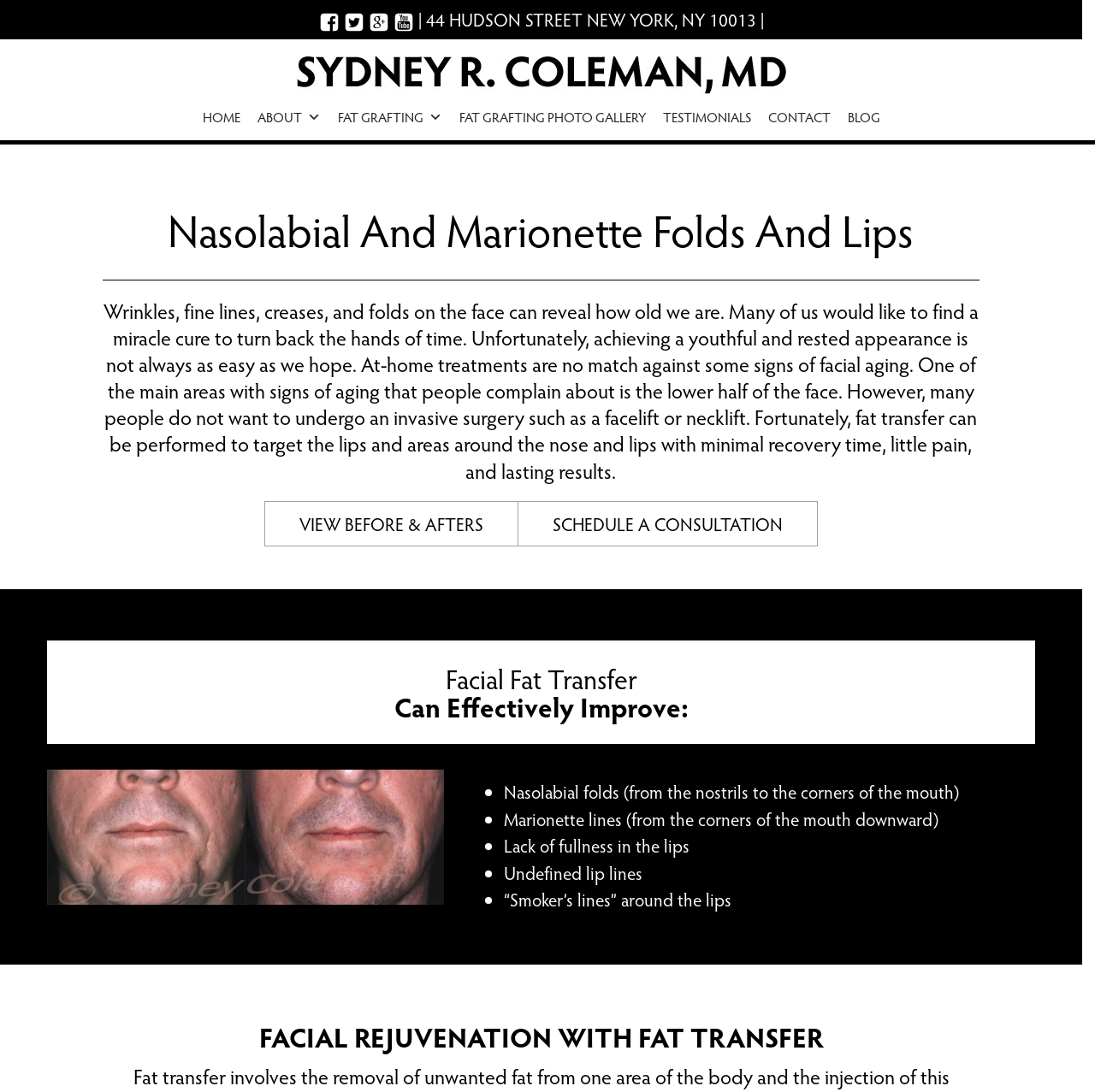Specify the bounding box coordinates of the area that needs to be clicked to achieve the following instruction: "Learn about fat grafting".

[0.3, 0.086, 0.411, 0.128]